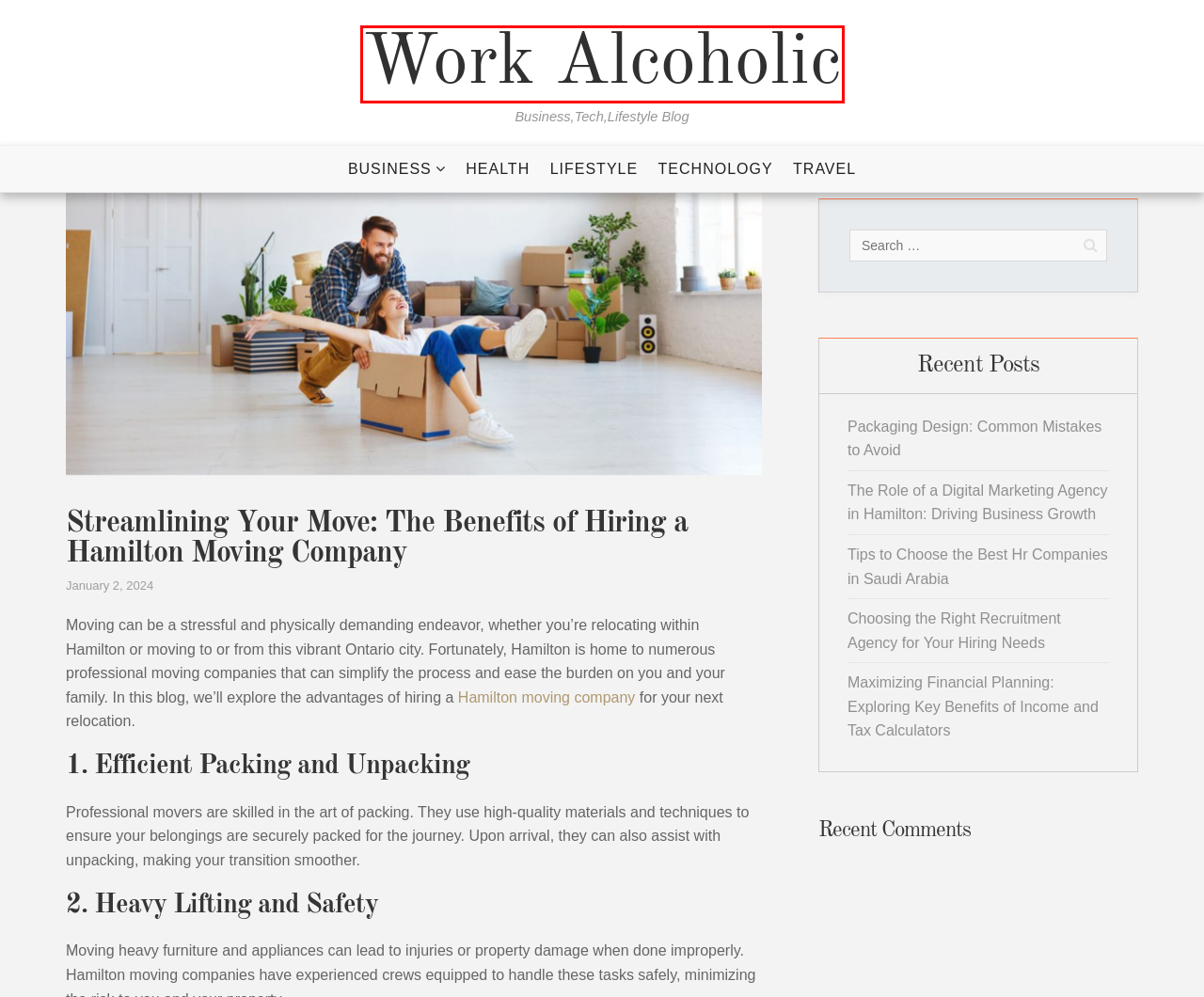Given a webpage screenshot with a red bounding box around a UI element, choose the webpage description that best matches the new webpage after clicking the element within the bounding box. Here are the candidates:
A. Hamilton Movers - Best Moving Company in Hamilton - Morrison Moving
B. The Role of a Digital Marketing Agency in Hamilton - Work Alcoholic
C. Work Alcoholic - Business,Tech,Lifestyle Blog
D. Tips to Choose the Best Hr Companies in Saudi Arabia
E. Choosing the Right Recruitment Agency for Your Hiring Needs
F. Health Archives - Work Alcoholic
G. Technology Archives - Work Alcoholic
H. Packaging Design: Common Mistakes to Avoid - Work Alcoholic

C